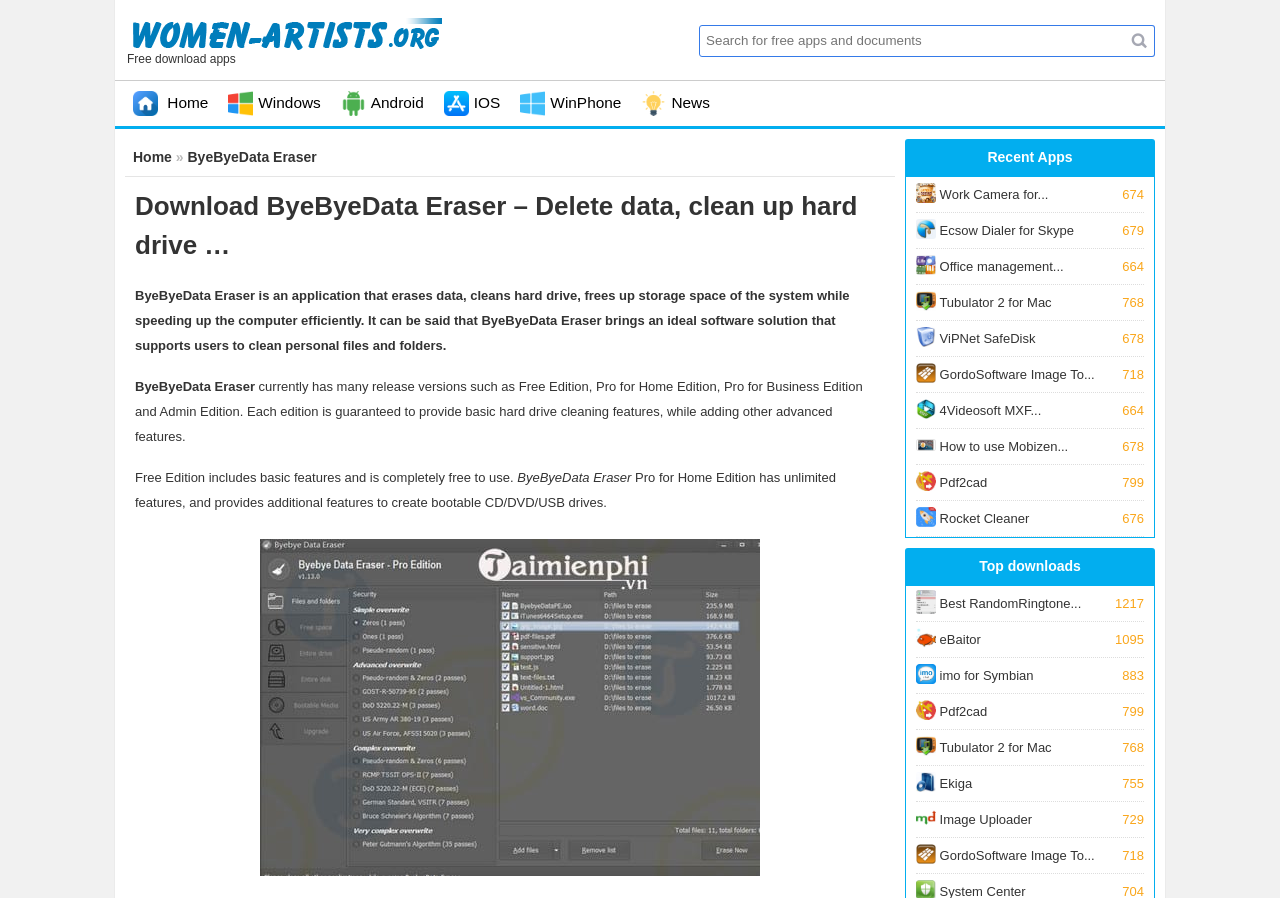Show the bounding box coordinates of the element that should be clicked to complete the task: "Download ByeByeData Eraser".

[0.146, 0.166, 0.247, 0.184]